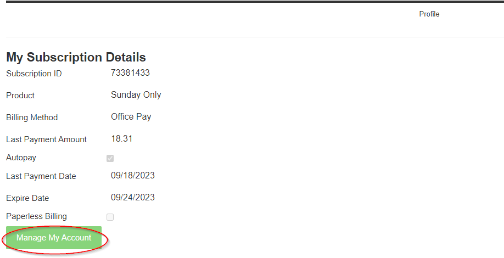Look at the image and write a detailed answer to the question: 
What information is provided about the billing method?

The 'My Subscription Details' section provides information about the billing method, although the specific details are not explicitly stated in the caption, it is clear that some information is provided regarding the billing method.